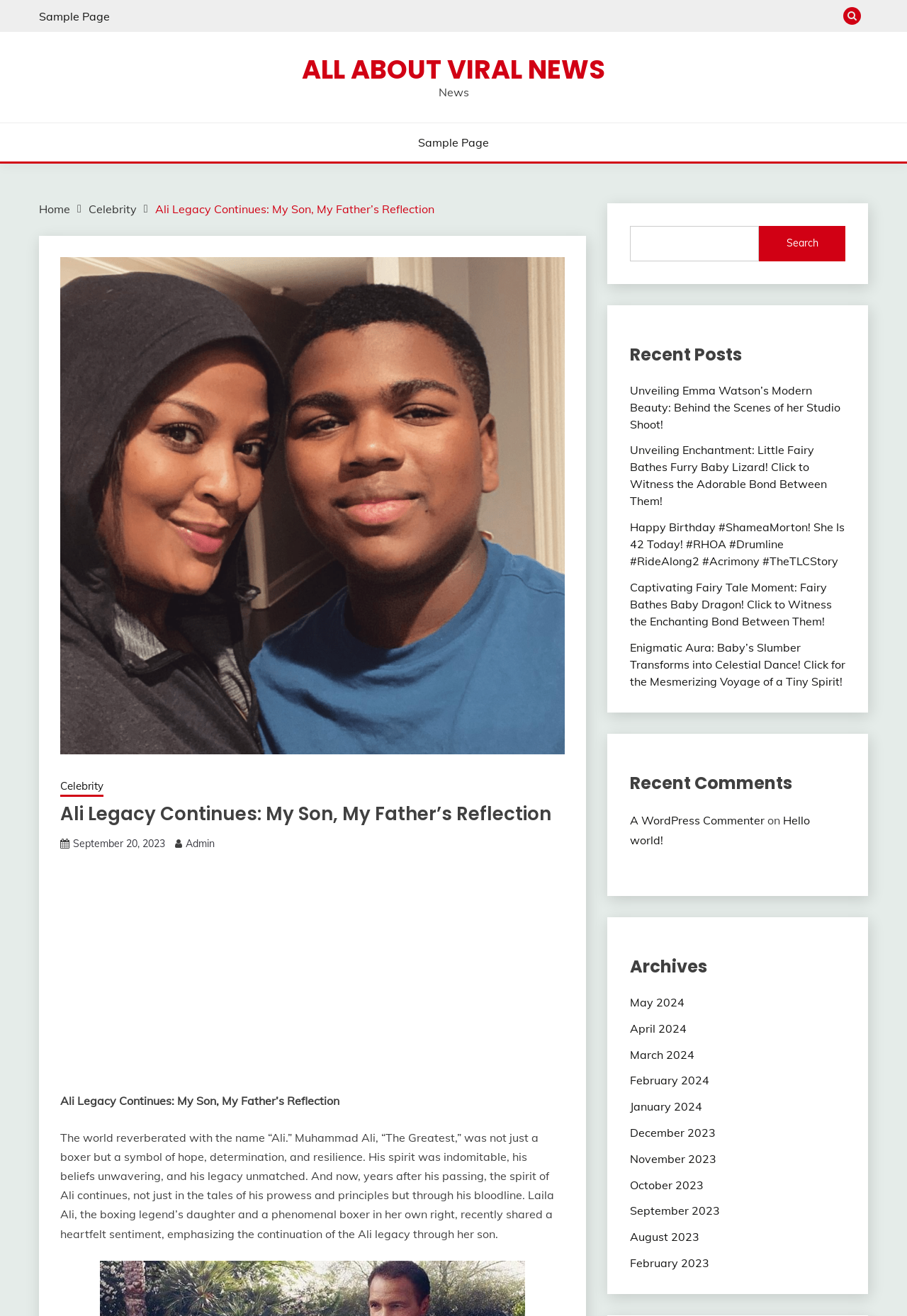Kindly provide the bounding box coordinates of the section you need to click on to fulfill the given instruction: "View the 'Recent Posts'".

[0.694, 0.26, 0.932, 0.279]